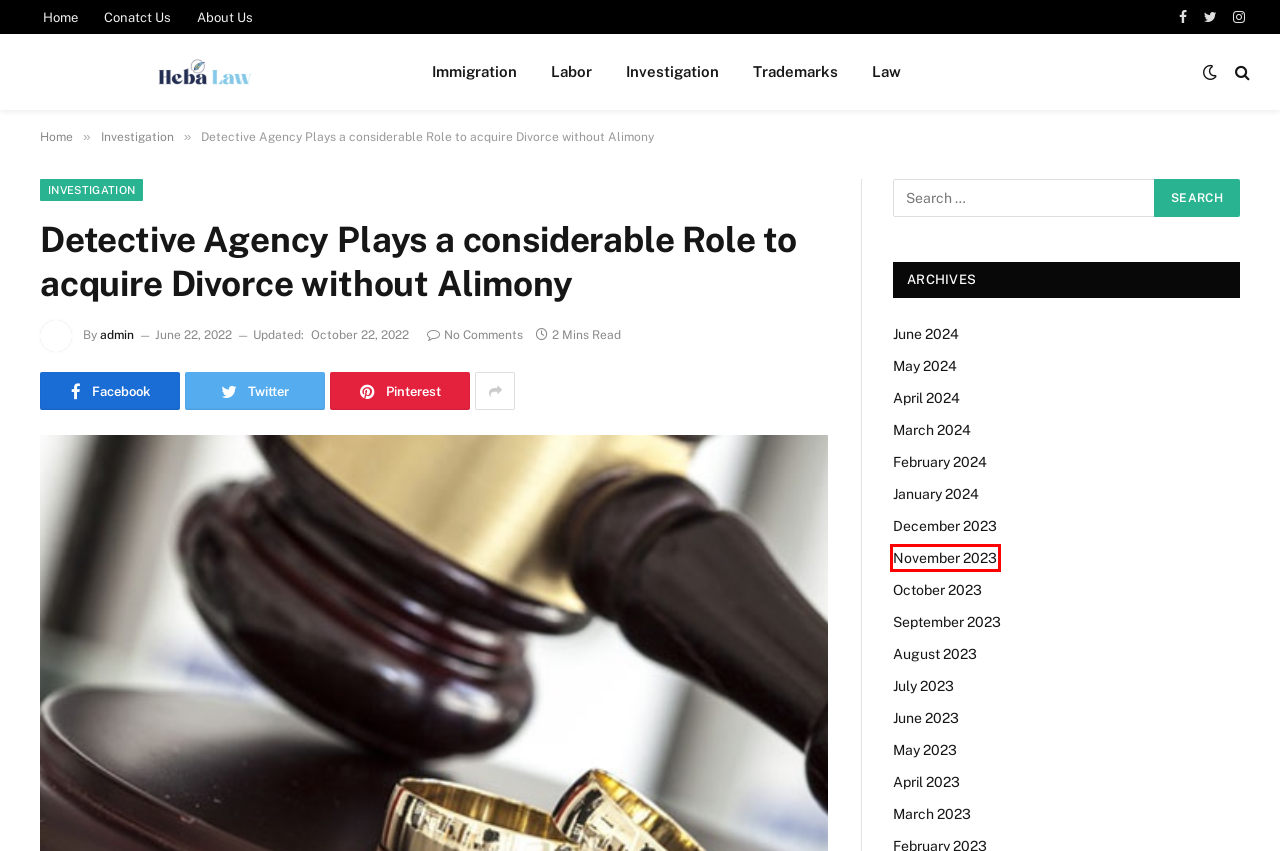Please examine the screenshot provided, which contains a red bounding box around a UI element. Select the webpage description that most accurately describes the new page displayed after clicking the highlighted element. Here are the candidates:
A. Immigration - Heba Law
B. May, 2024 - Heba Law
C. About Us - Heba Law
D. December, 2023 - Heba Law
E. November, 2023 - Heba Law
F. October, 2023 - Heba Law
G. Law - Heba Law
H. Labor - Heba Law

E